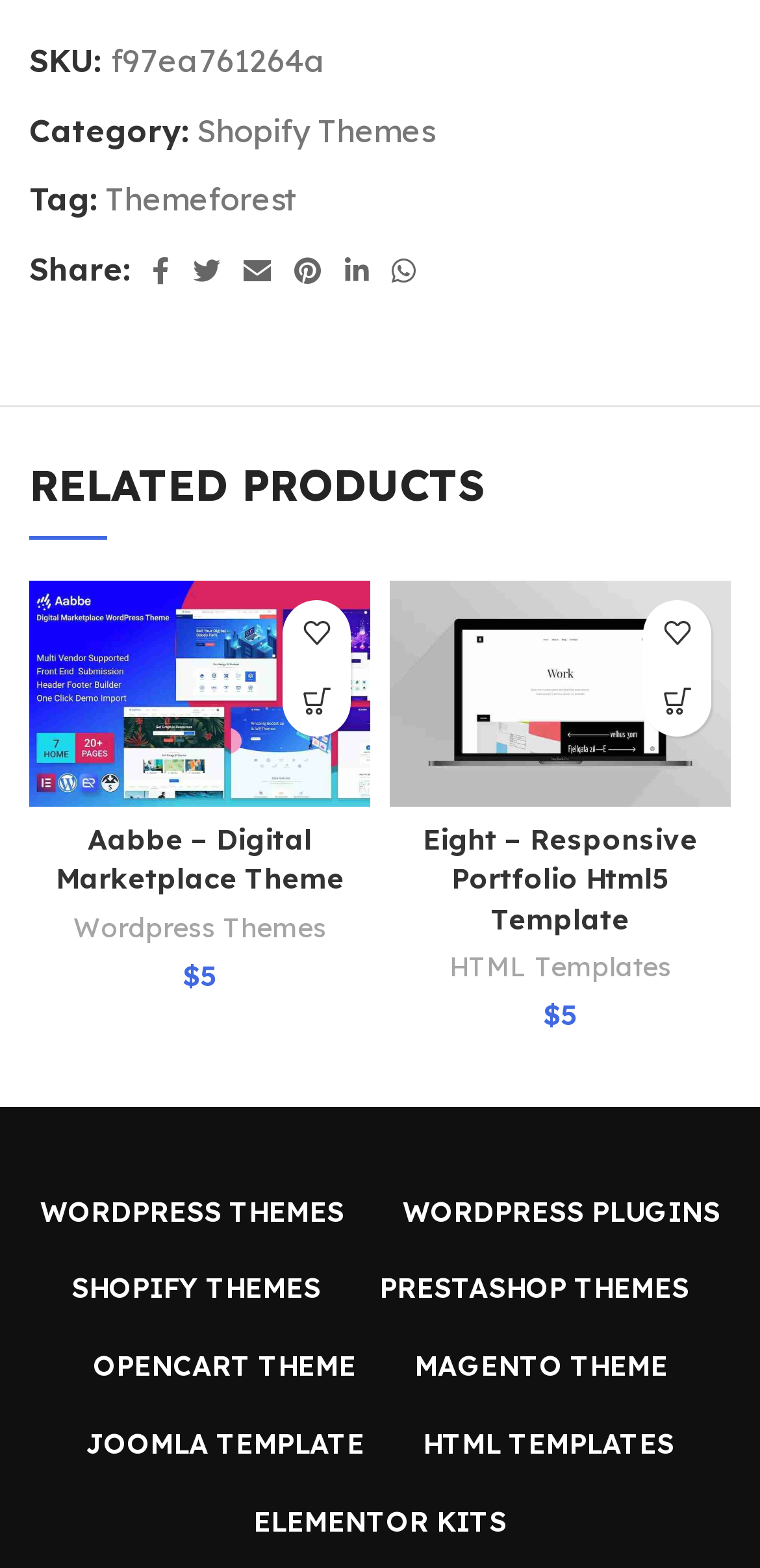Could you provide the bounding box coordinates for the portion of the screen to click to complete this instruction: "Go to 'WORDPRESS THEMES'"?

[0.053, 0.749, 0.453, 0.797]